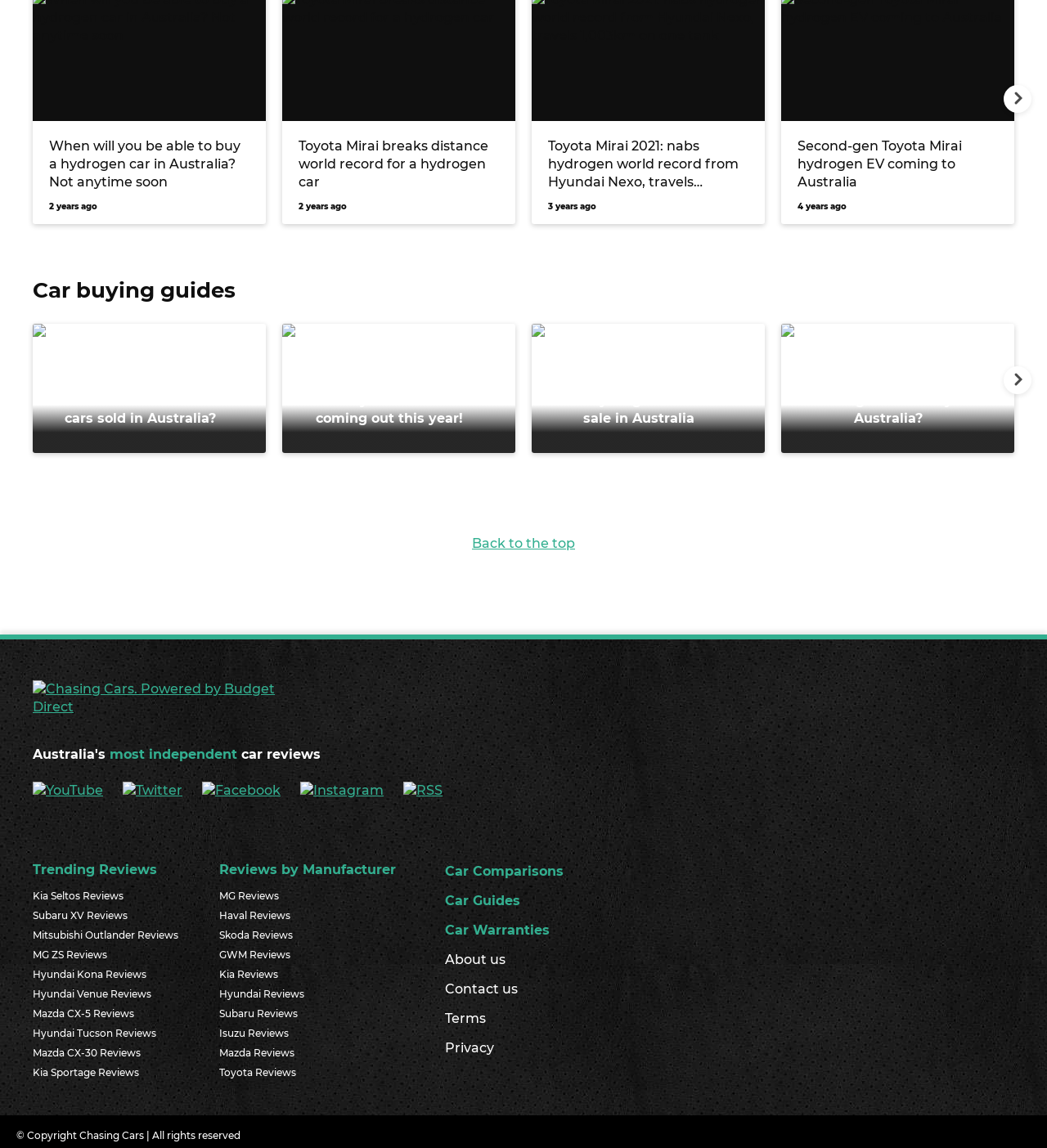What is the topic of the webpage?
Refer to the image and give a detailed answer to the question.

Based on the heading 'Car buying guides' at the top of the webpage, it is clear that the topic of the webpage is related to car buying guides.